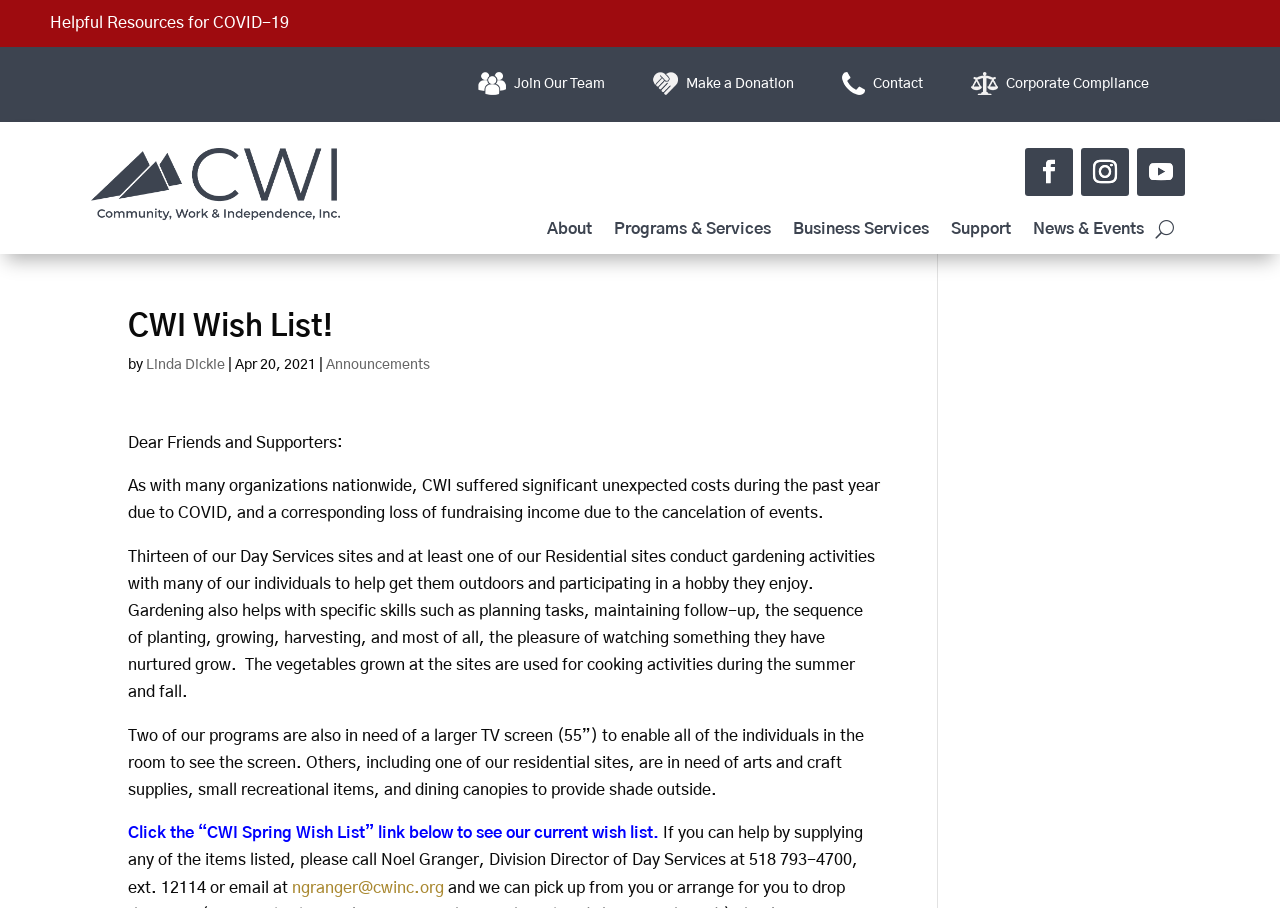Utilize the details in the image to thoroughly answer the following question: What is CWI?

Based on the webpage, CWI is an organization that provides services and programs, as indicated by the links 'Programs & Services' and 'Business Services' in the navigation menu. The webpage also mentions CWI's Day Services sites and Residential sites, which suggests that CWI is an organization that provides support and services to individuals.